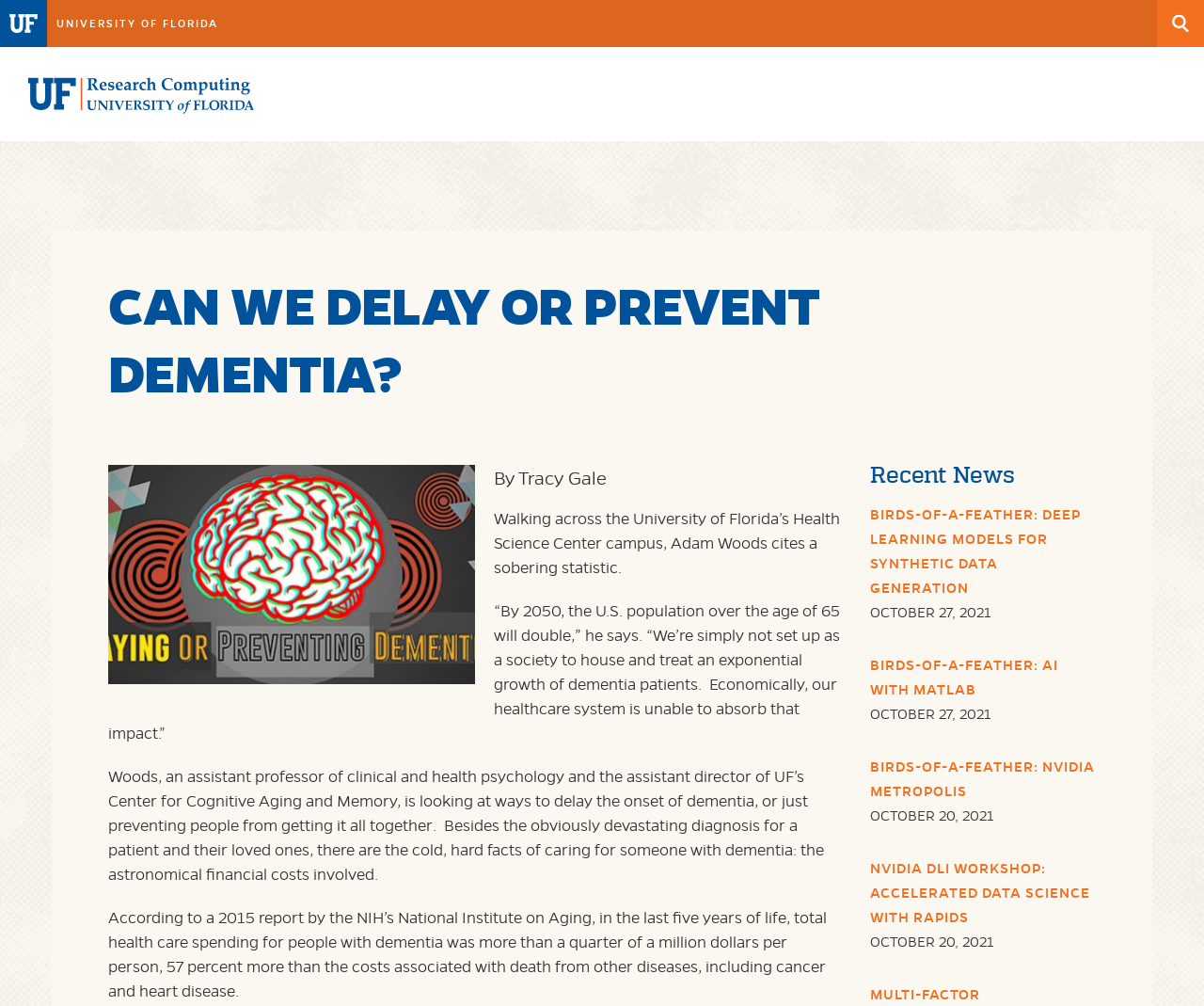Locate and provide the bounding box coordinates for the HTML element that matches this description: "Search".

[0.961, 0.0, 1.0, 0.047]